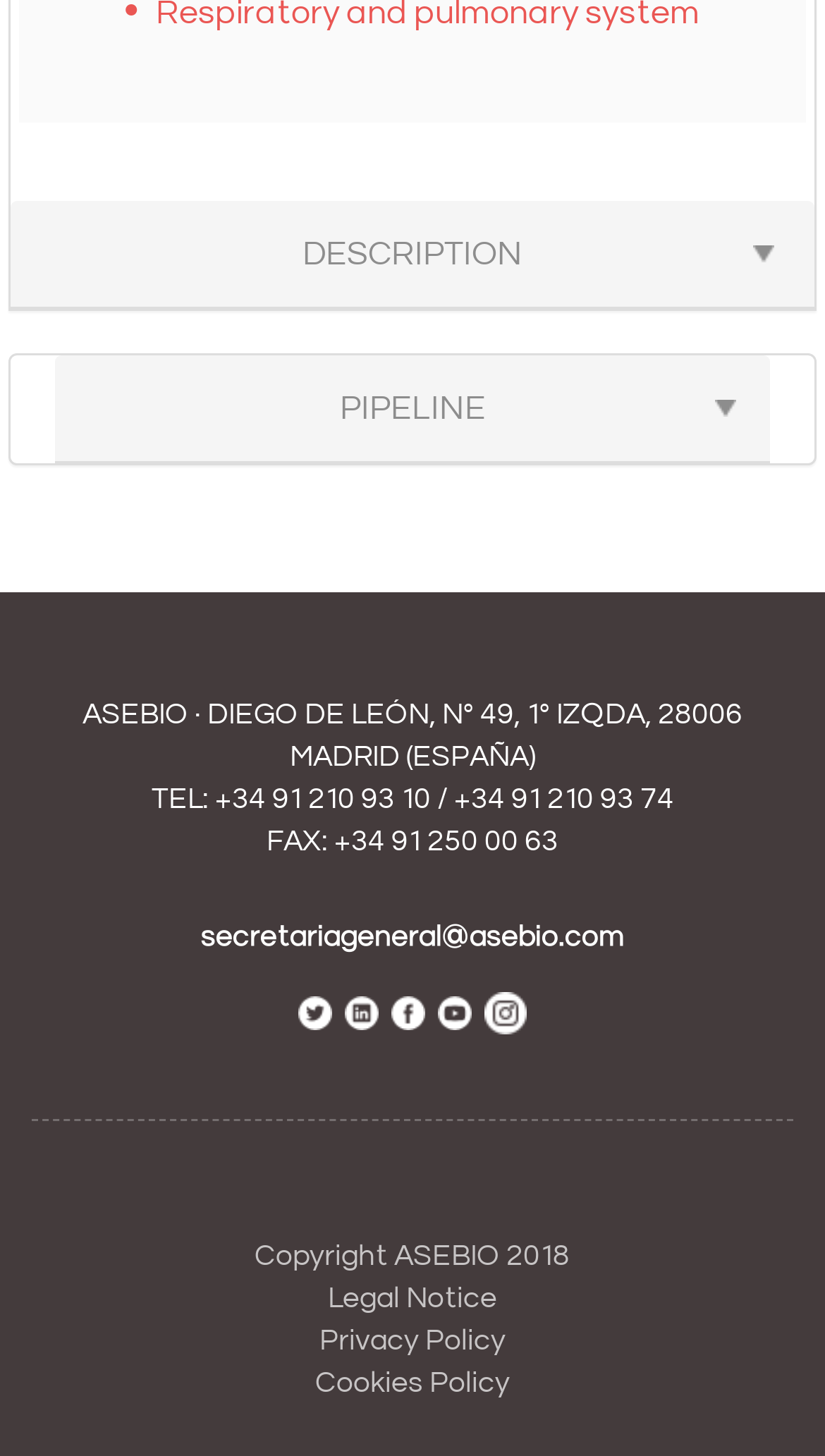What social media platform is ASEBIO on?
Please provide a comprehensive answer based on the details in the screenshot.

I found the social media platform by looking at the image element with the content 'Instagram' which is located at the bottom of the webpage, next to other image elements with the content 'Image removed'.